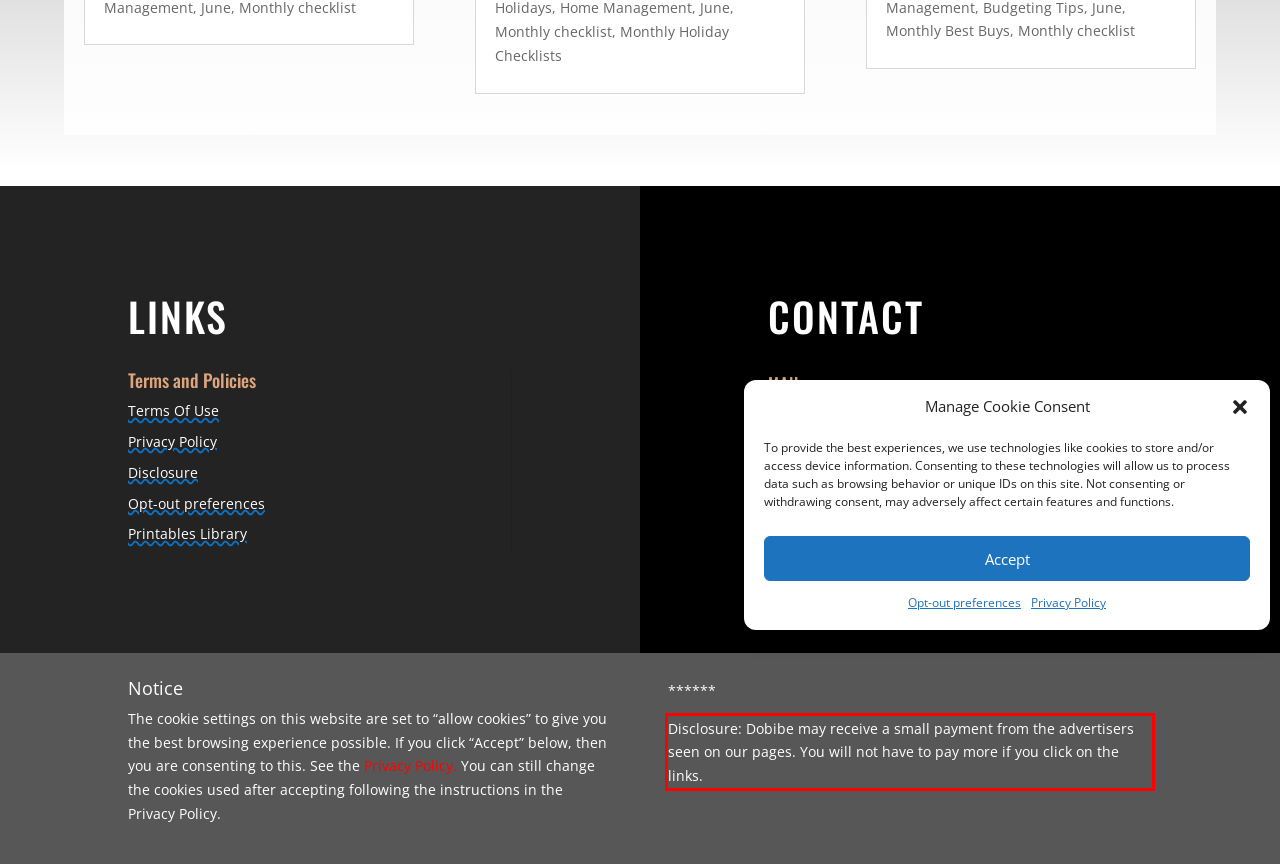Examine the webpage screenshot and use OCR to obtain the text inside the red bounding box.

Disclosure: Dobibe may receive a small payment from the advertisers seen on our pages. You will not have to pay more if you click on the links.